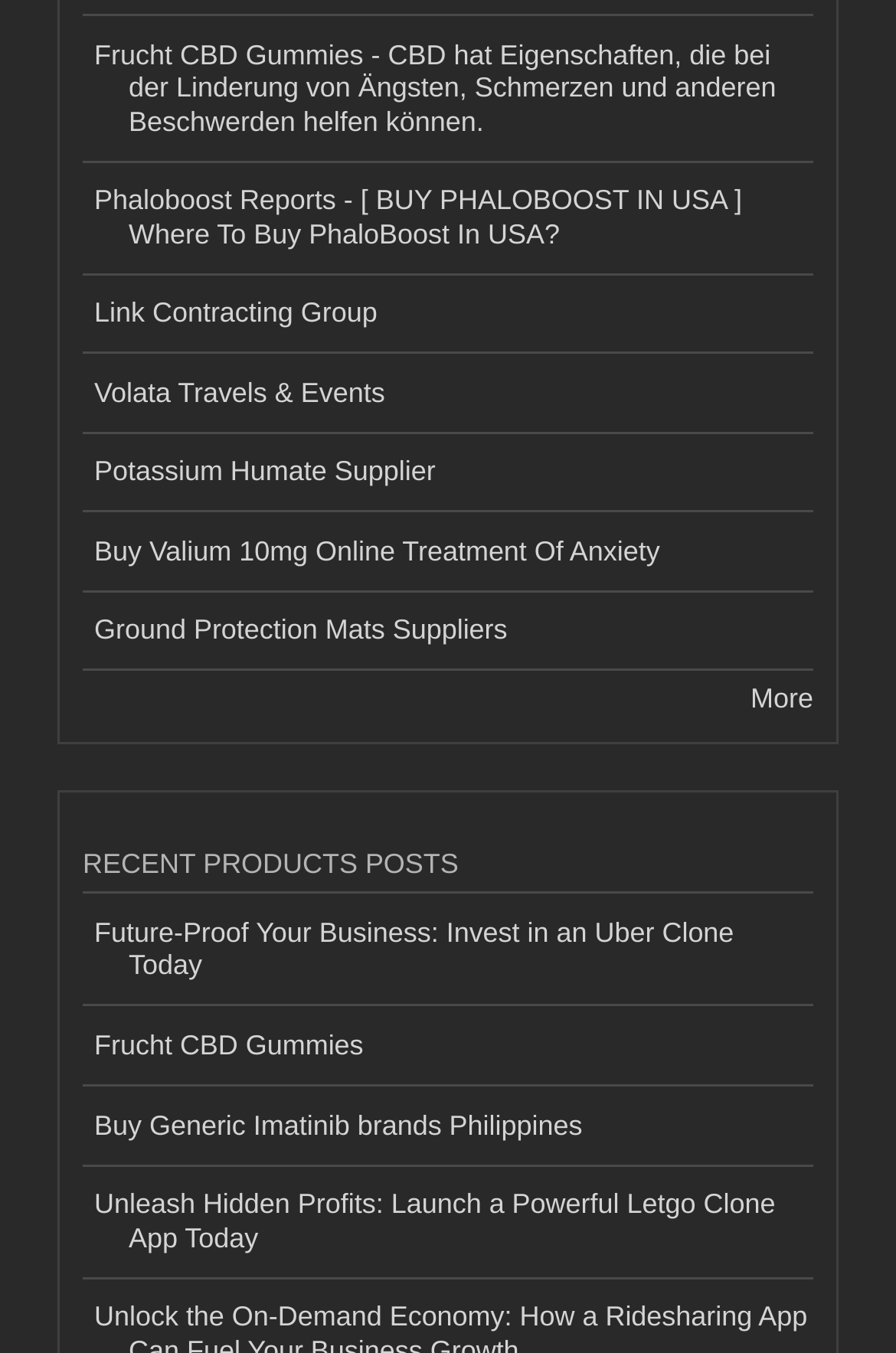Answer the following in one word or a short phrase: 
What is the last product listed?

Unleash Hidden Profits: Launch a Powerful Letgo Clone App Today